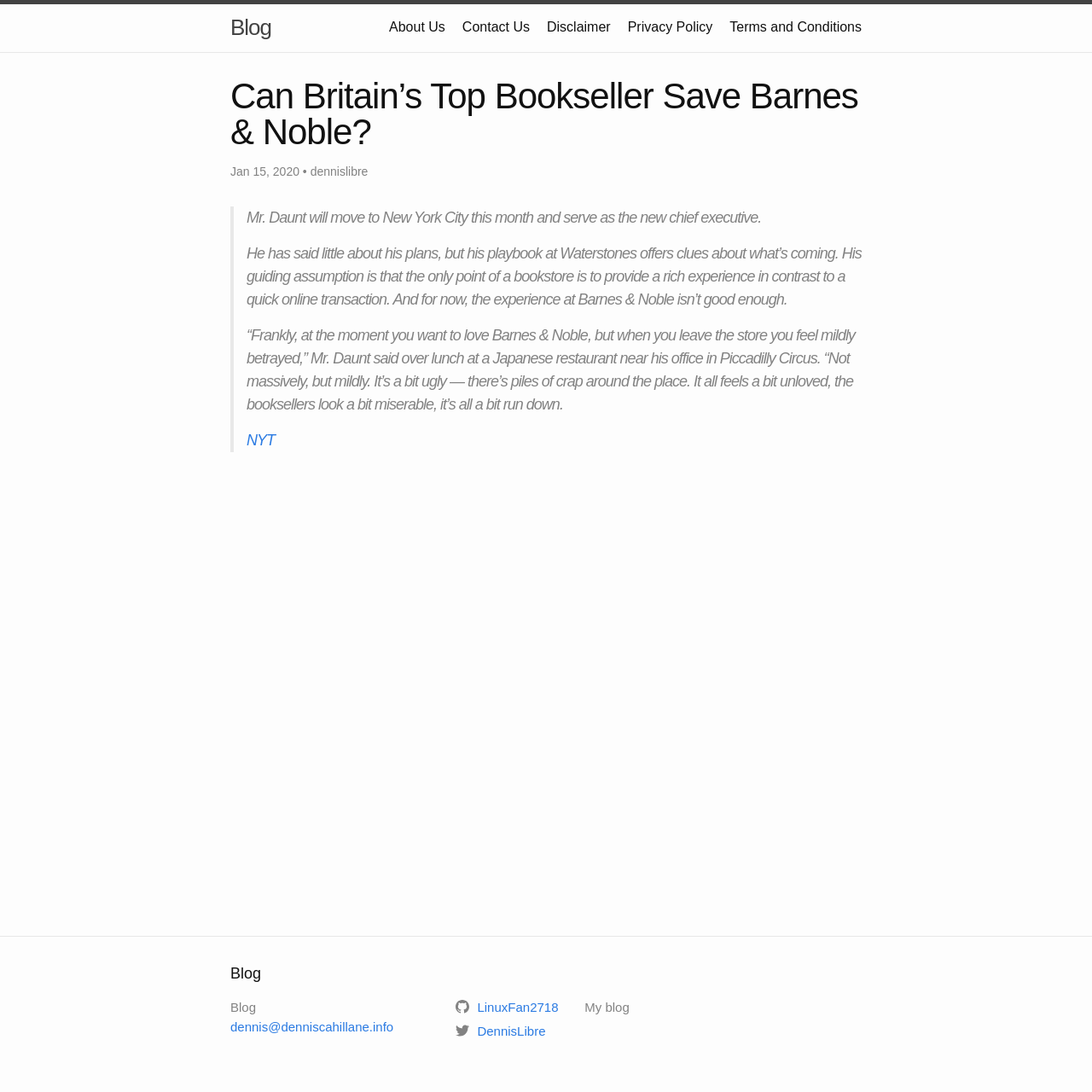Please find the bounding box coordinates of the element that needs to be clicked to perform the following instruction: "read article". The bounding box coordinates should be four float numbers between 0 and 1, represented as [left, top, right, bottom].

[0.211, 0.072, 0.789, 0.414]